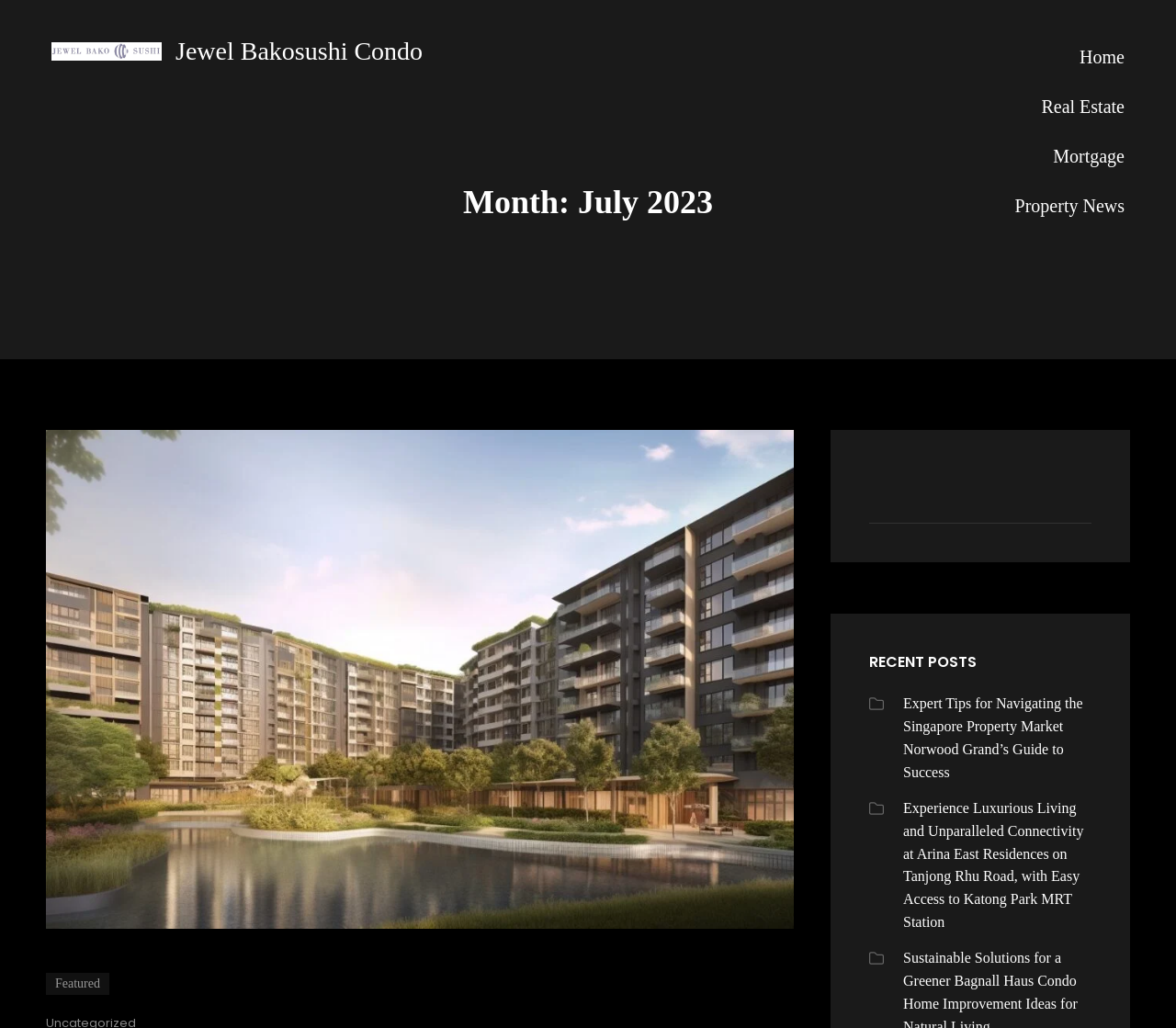Show the bounding box coordinates of the region that should be clicked to follow the instruction: "Search for something."

[0.739, 0.469, 0.928, 0.51]